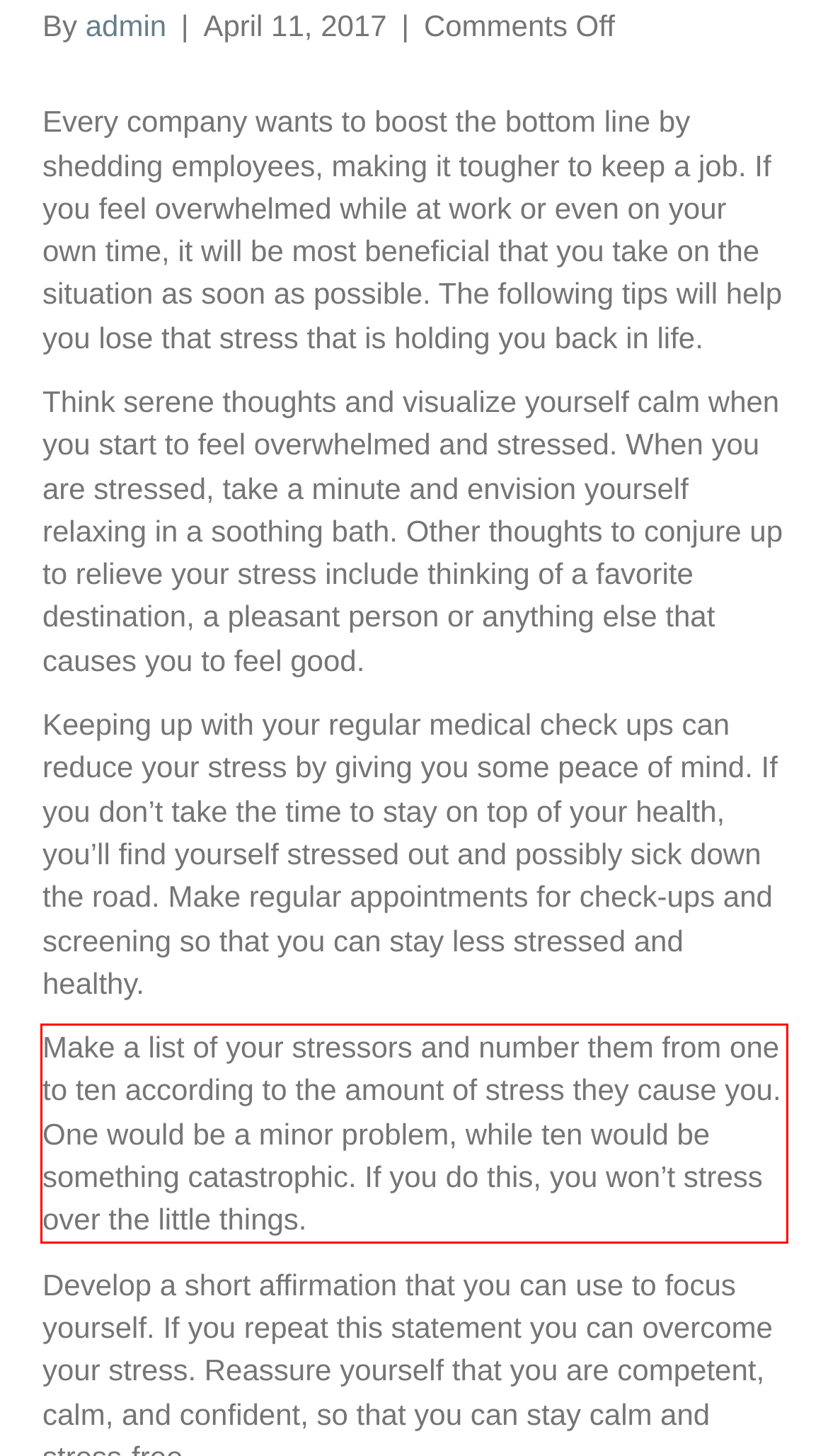Please perform OCR on the text content within the red bounding box that is highlighted in the provided webpage screenshot.

Make a list of your stressors and number them from one to ten according to the amount of stress they cause you. One would be a minor problem, while ten would be something catastrophic. If you do this, you won’t stress over the little things.